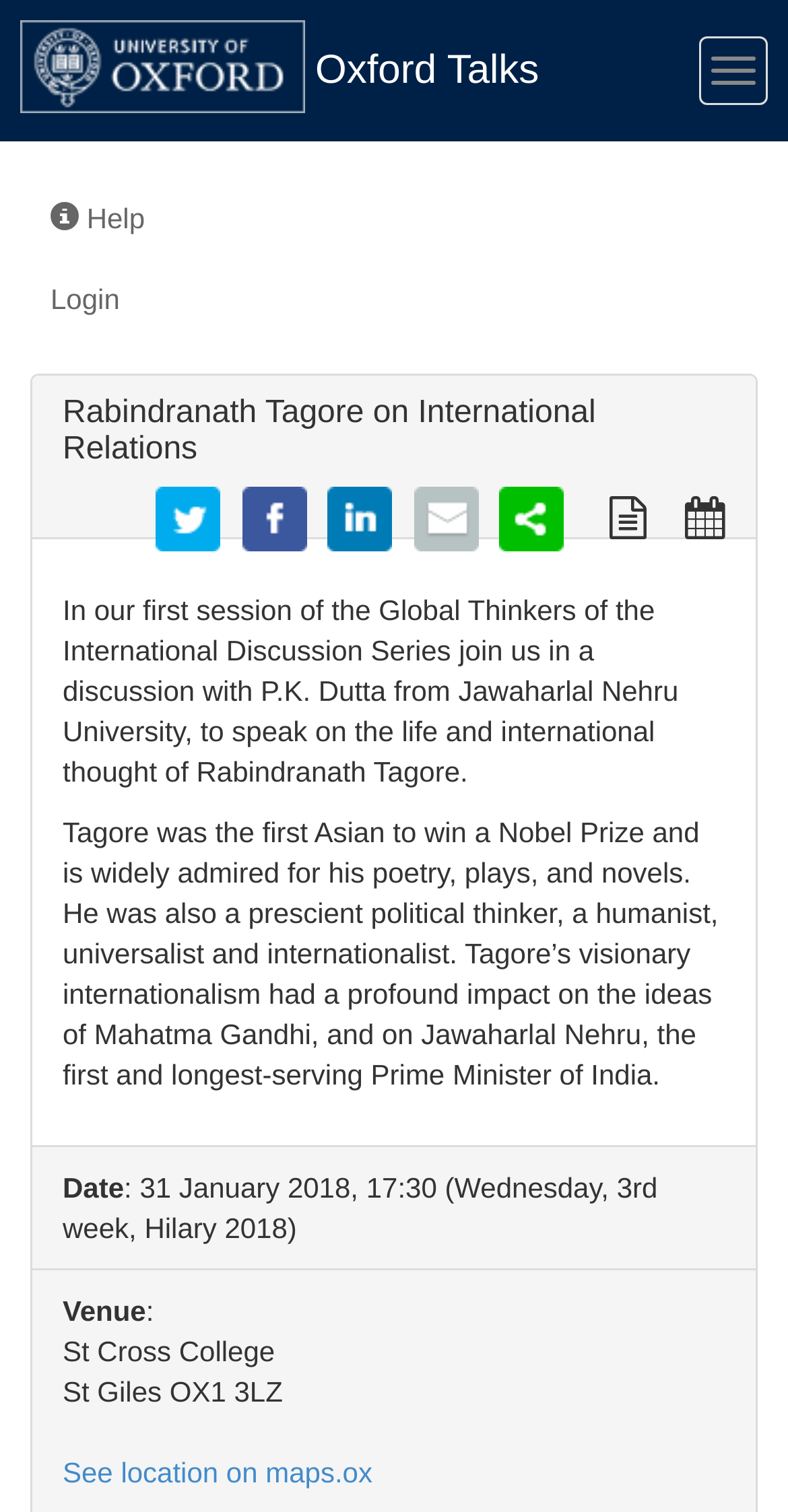Identify the bounding box coordinates for the element you need to click to achieve the following task: "Click the Oxford Talks link". The coordinates must be four float values ranging from 0 to 1, formatted as [left, top, right, bottom].

[0.4, 0.013, 0.684, 0.08]